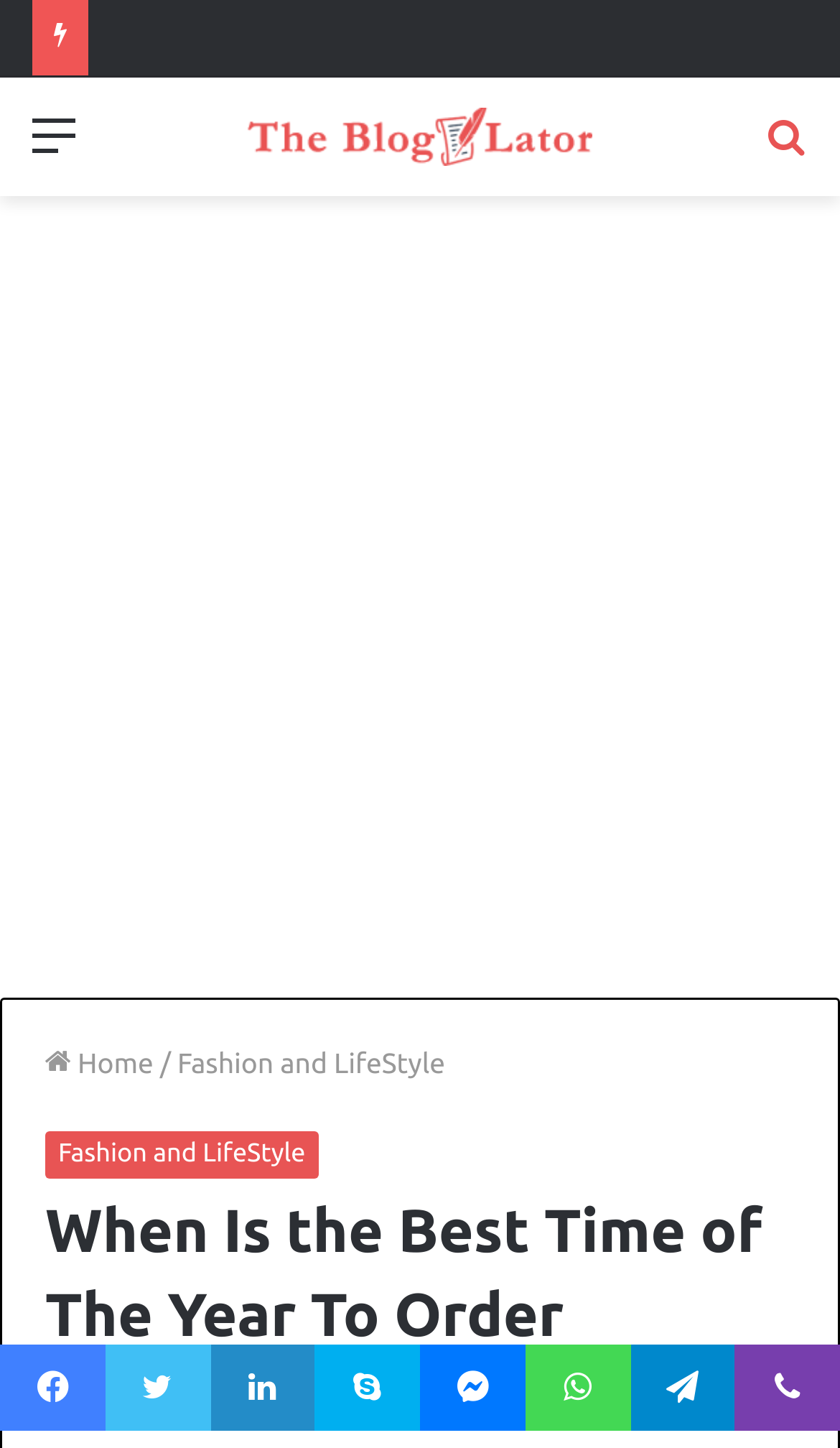Can you find the bounding box coordinates for the element to click on to achieve the instruction: "Search for something"?

[0.91, 0.072, 0.962, 0.139]